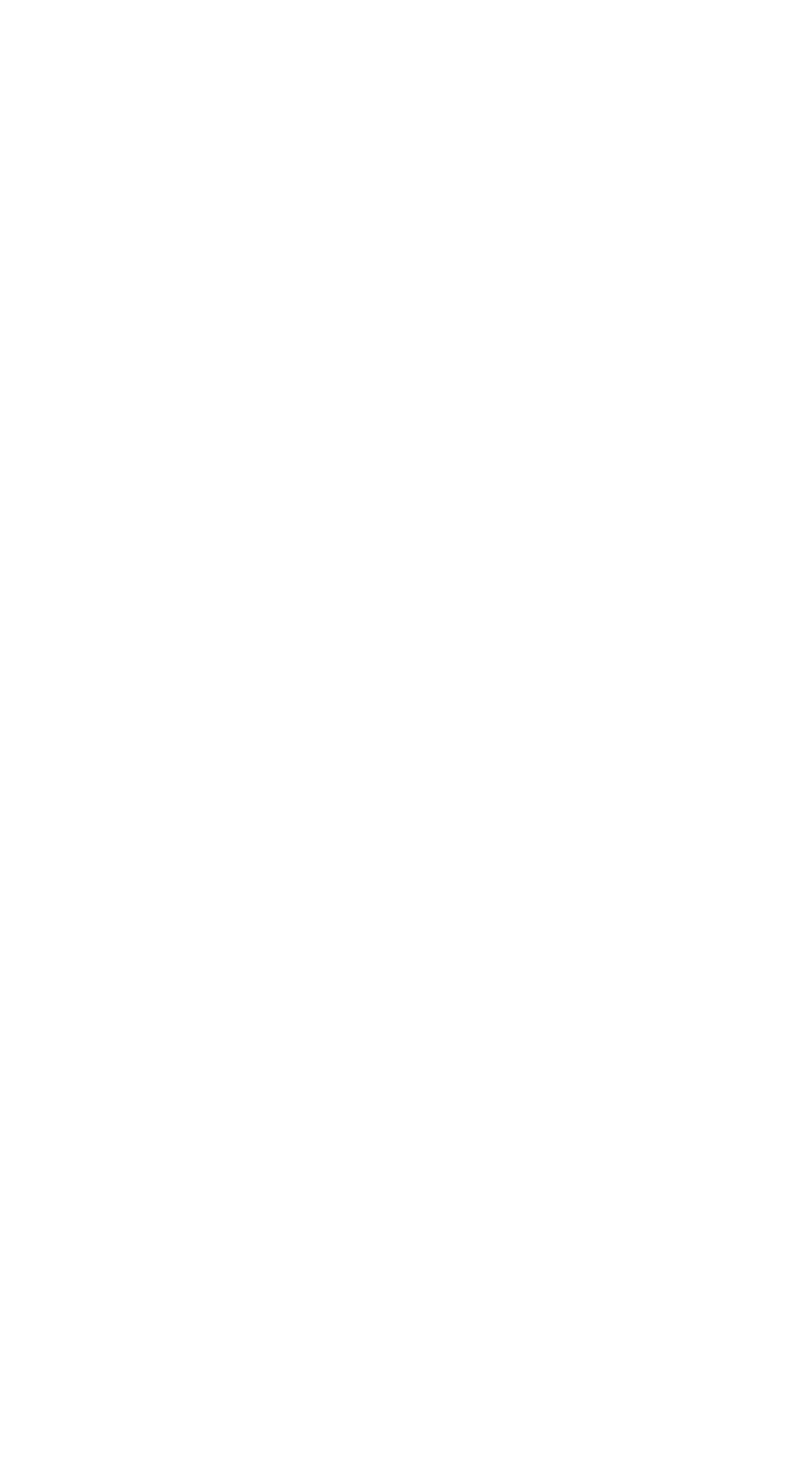Kindly determine the bounding box coordinates for the area that needs to be clicked to execute this instruction: "Switch language".

None